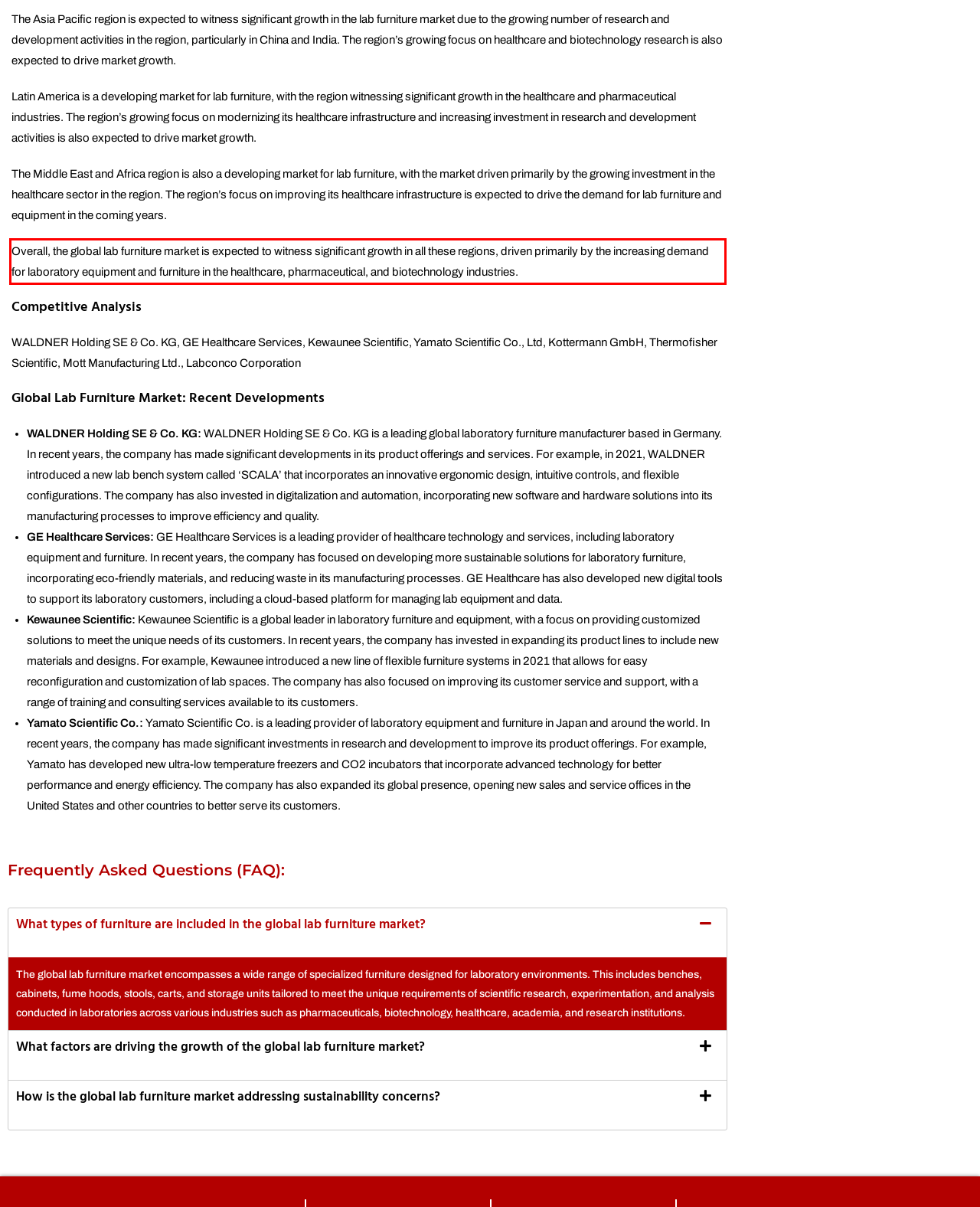Examine the webpage screenshot and use OCR to obtain the text inside the red bounding box.

Overall, the global lab furniture market is expected to witness significant growth in all these regions, driven primarily by the increasing demand for laboratory equipment and furniture in the healthcare, pharmaceutical, and biotechnology industries.